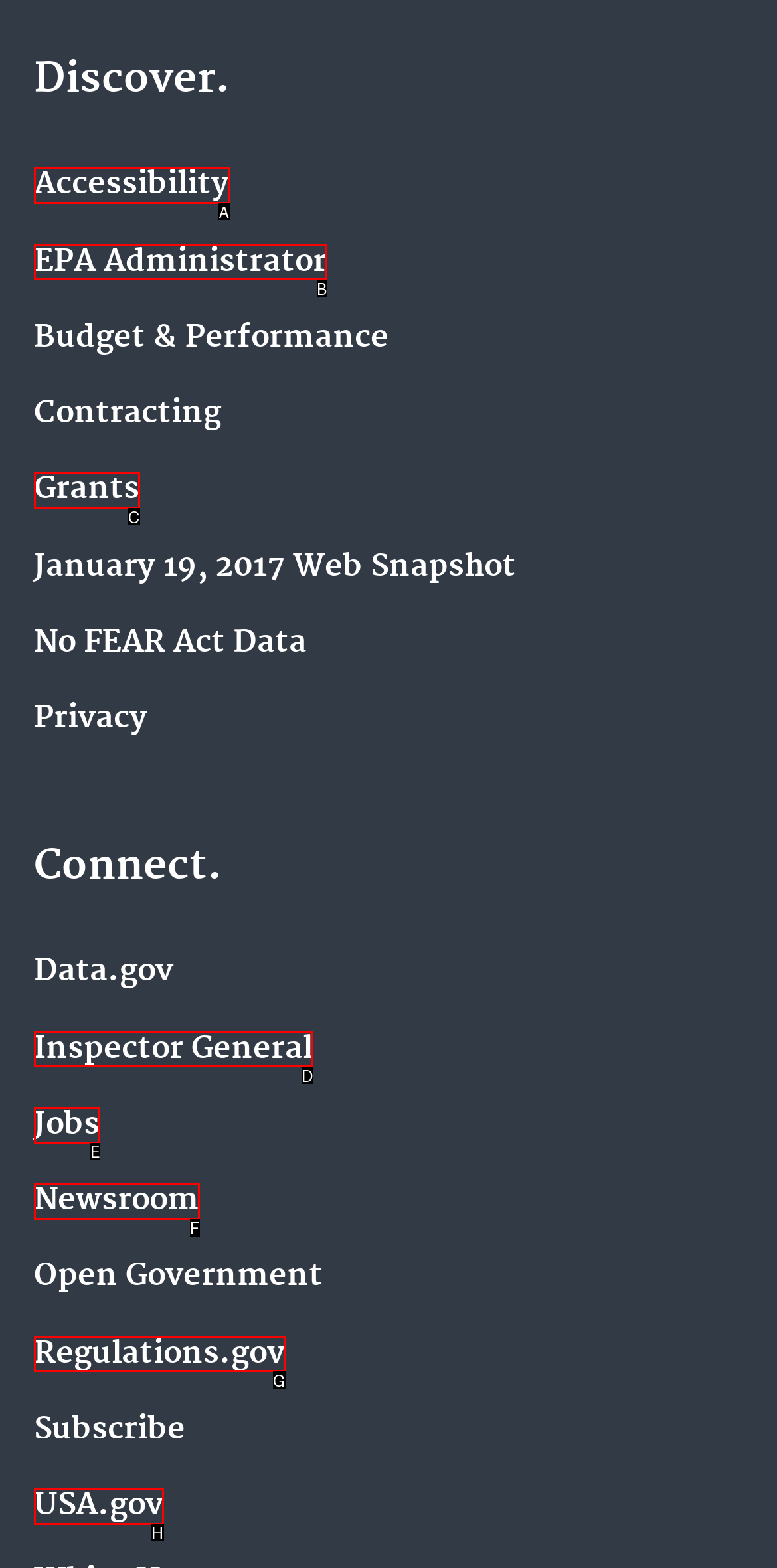Select the letter of the option that corresponds to: EPA Administrator
Provide the letter from the given options.

B